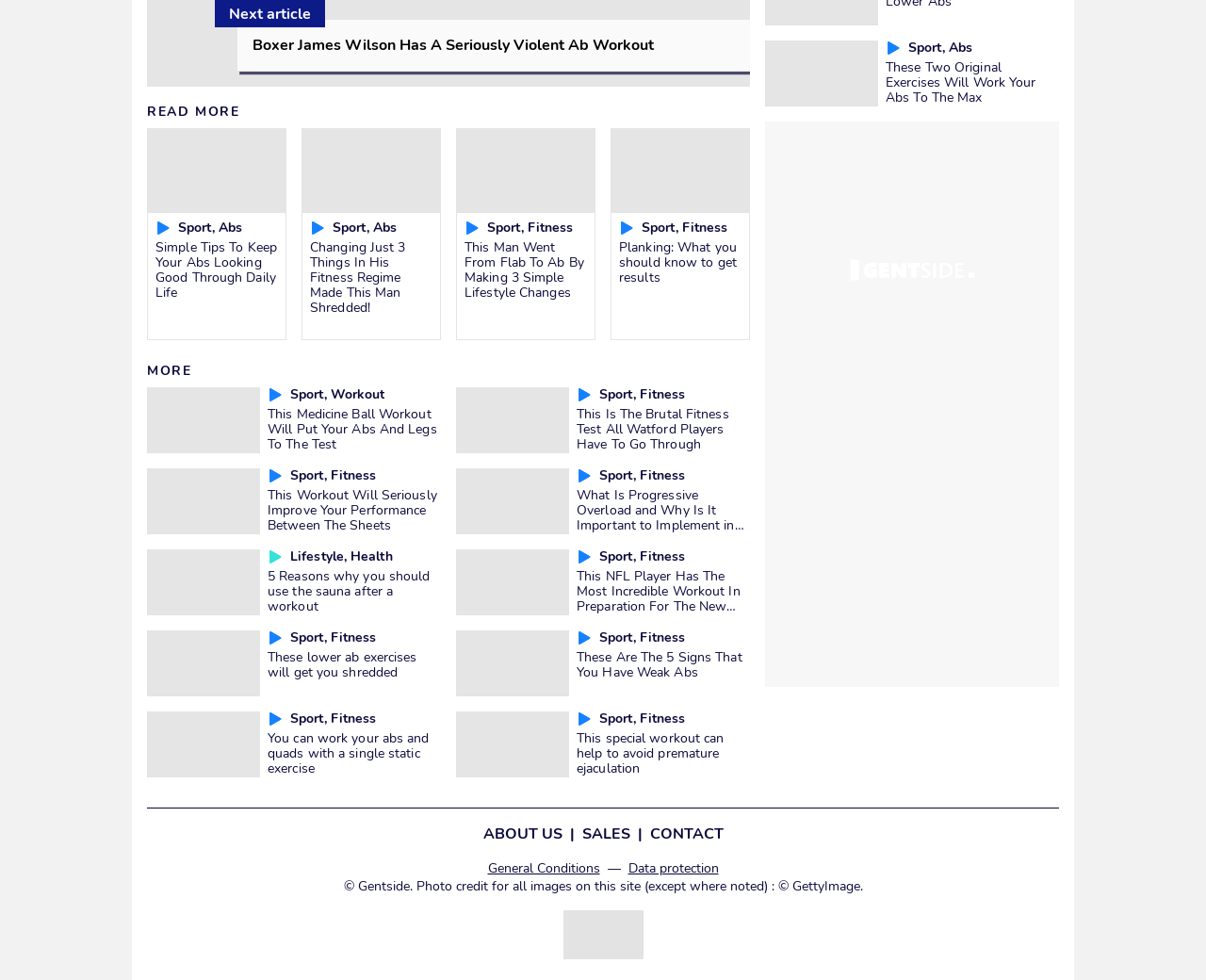How many articles are there on the webpage?
Give a one-word or short-phrase answer derived from the screenshot.

13